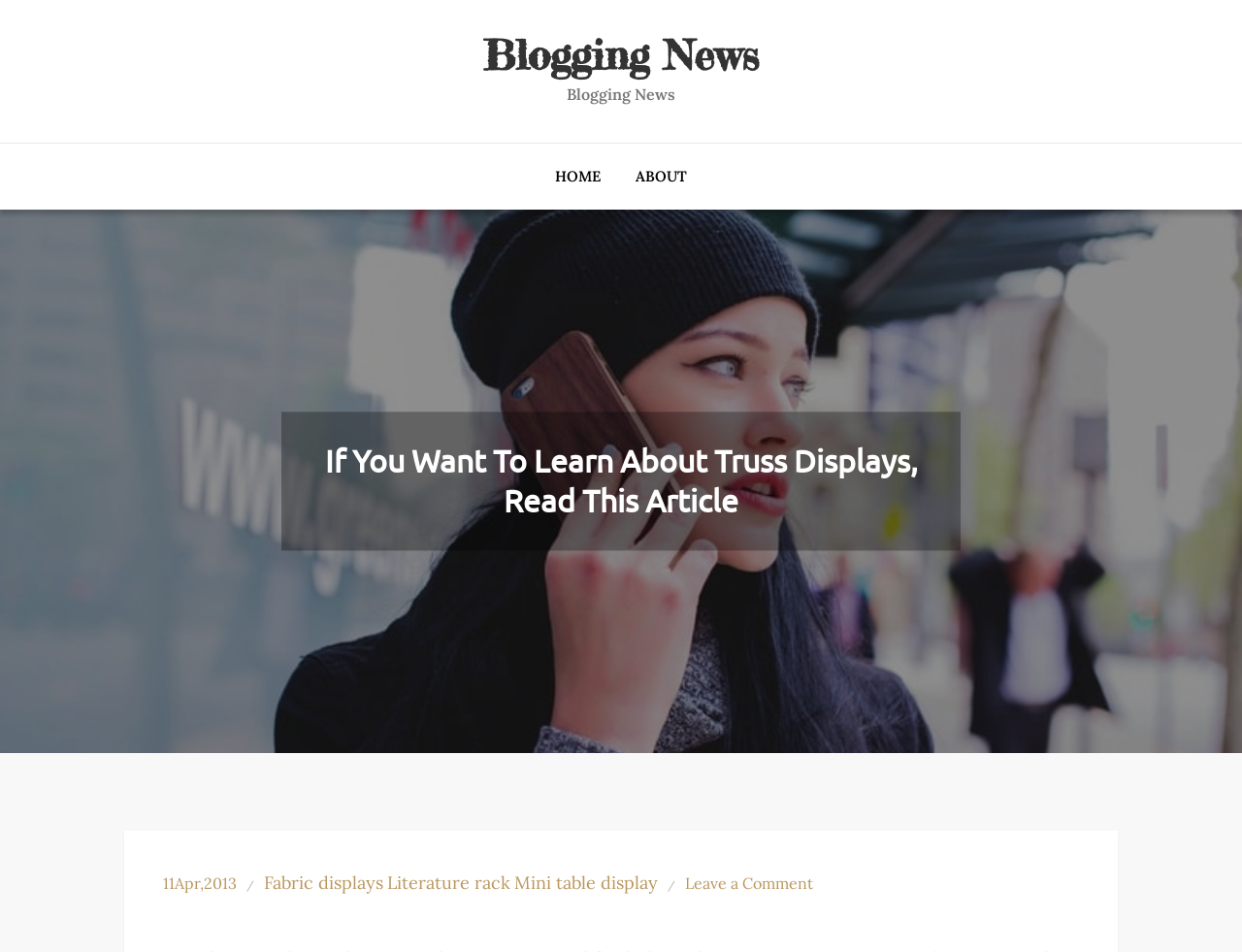Deliver a detailed narrative of the webpage's visual and textual elements.

The webpage appears to be a blog post about truss displays, with a focus on trade shows and expos. At the top of the page, there is a heading that reads "Blogging News" with a link to the same title. Below this, there is a navigation menu labeled "Primary Menu" that contains links to "HOME" and "ABOUT".

The main content of the page is a blog post titled "If You Want To Learn About Truss Displays, Read This Article", which takes up a significant portion of the page. The article seems to discuss various types of displays, including fabric displays, literature racks, and mini table displays, as evidenced by the links to these topics at the bottom of the article.

There is also a timestamp "11Apr,2013" at the bottom of the page, indicating when the article was published. Additionally, there is a call to action to "Leave a Comment" on the article. Overall, the page appears to be a informative blog post about truss displays and related topics.